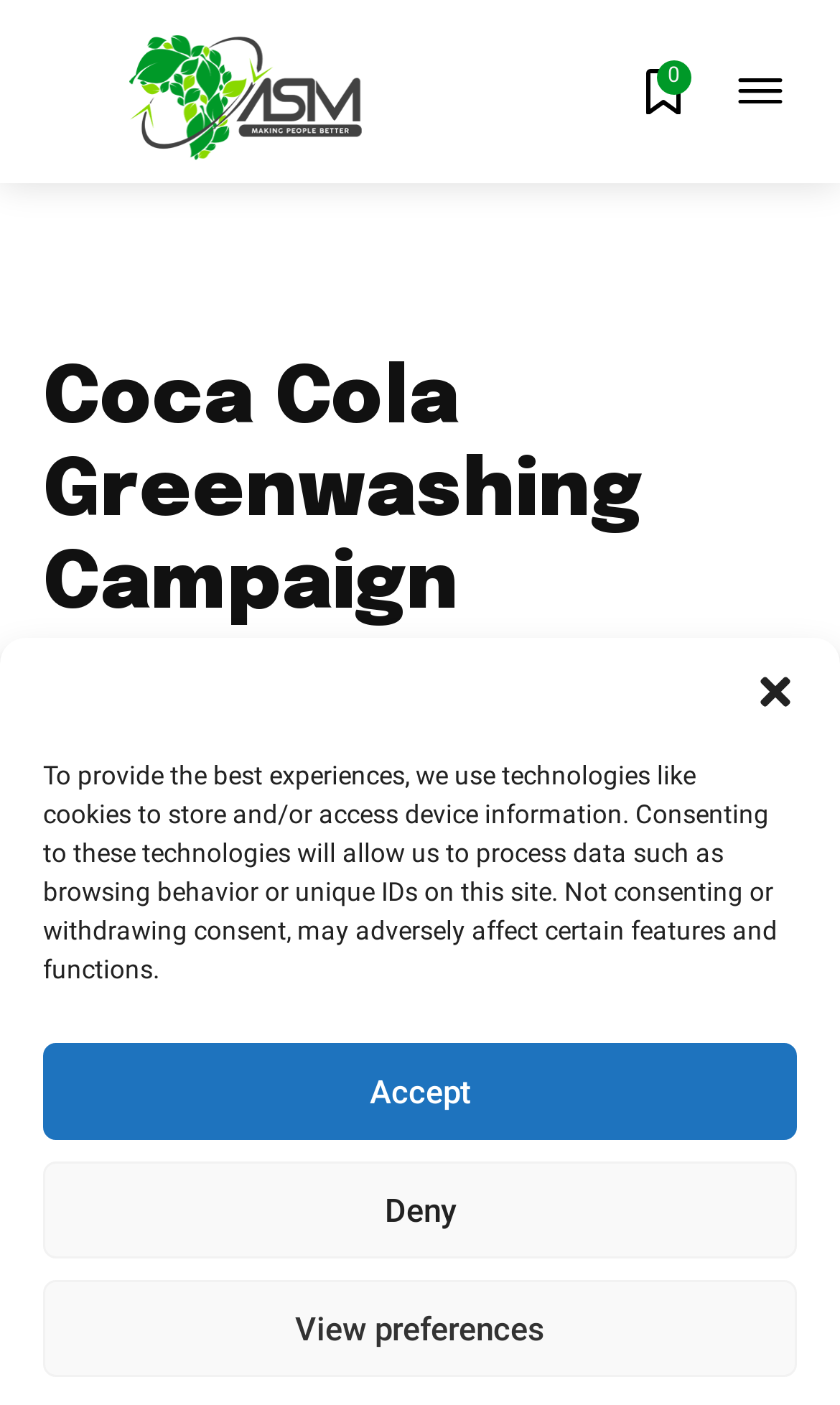Pinpoint the bounding box coordinates of the clickable area necessary to execute the following instruction: "Check the publication date". The coordinates should be given as four float numbers between 0 and 1, namely [left, top, right, bottom].

[0.105, 0.74, 0.295, 0.762]